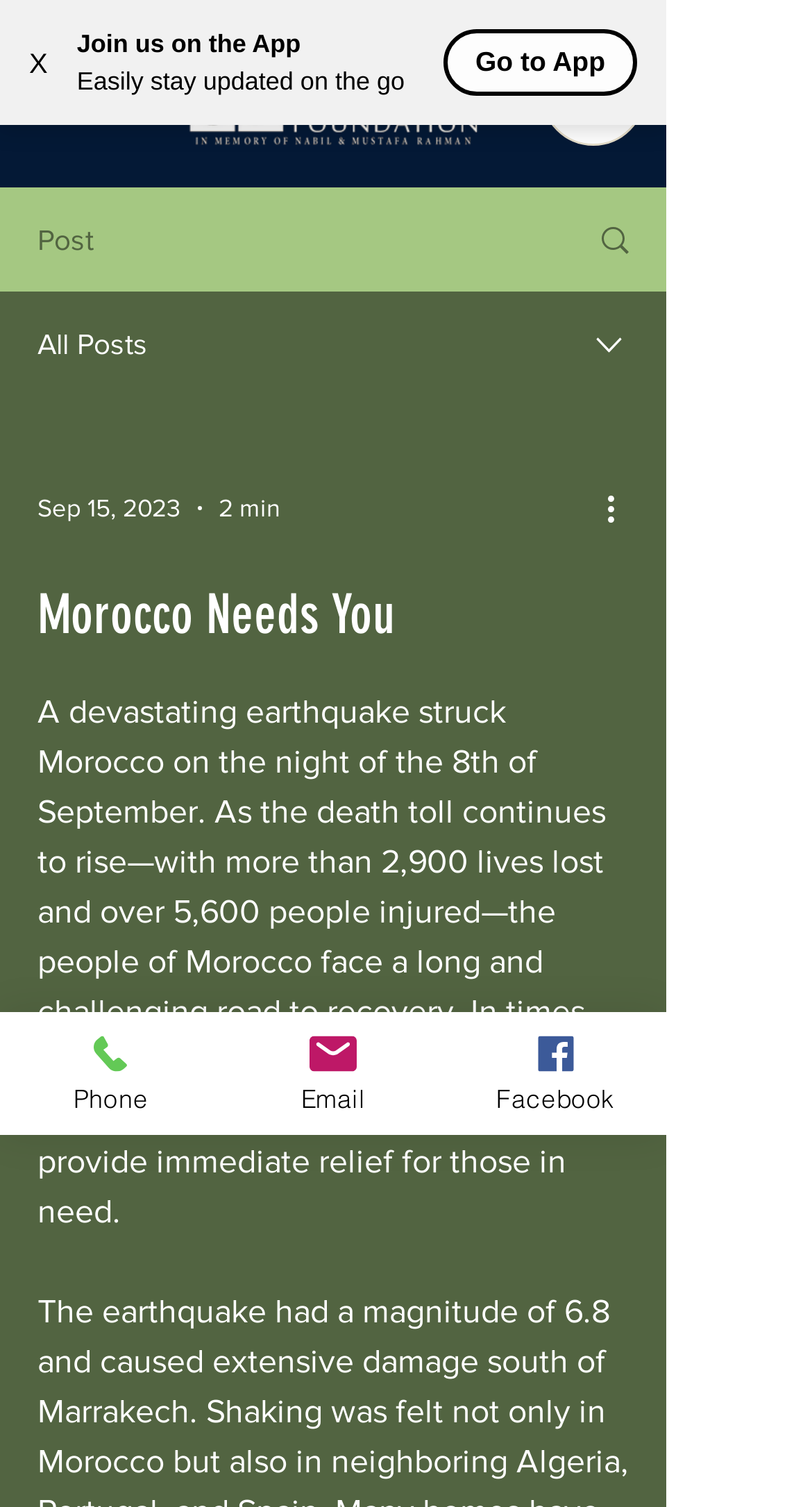Locate the bounding box coordinates of the clickable area needed to fulfill the instruction: "View more actions".

[0.738, 0.321, 0.8, 0.354]